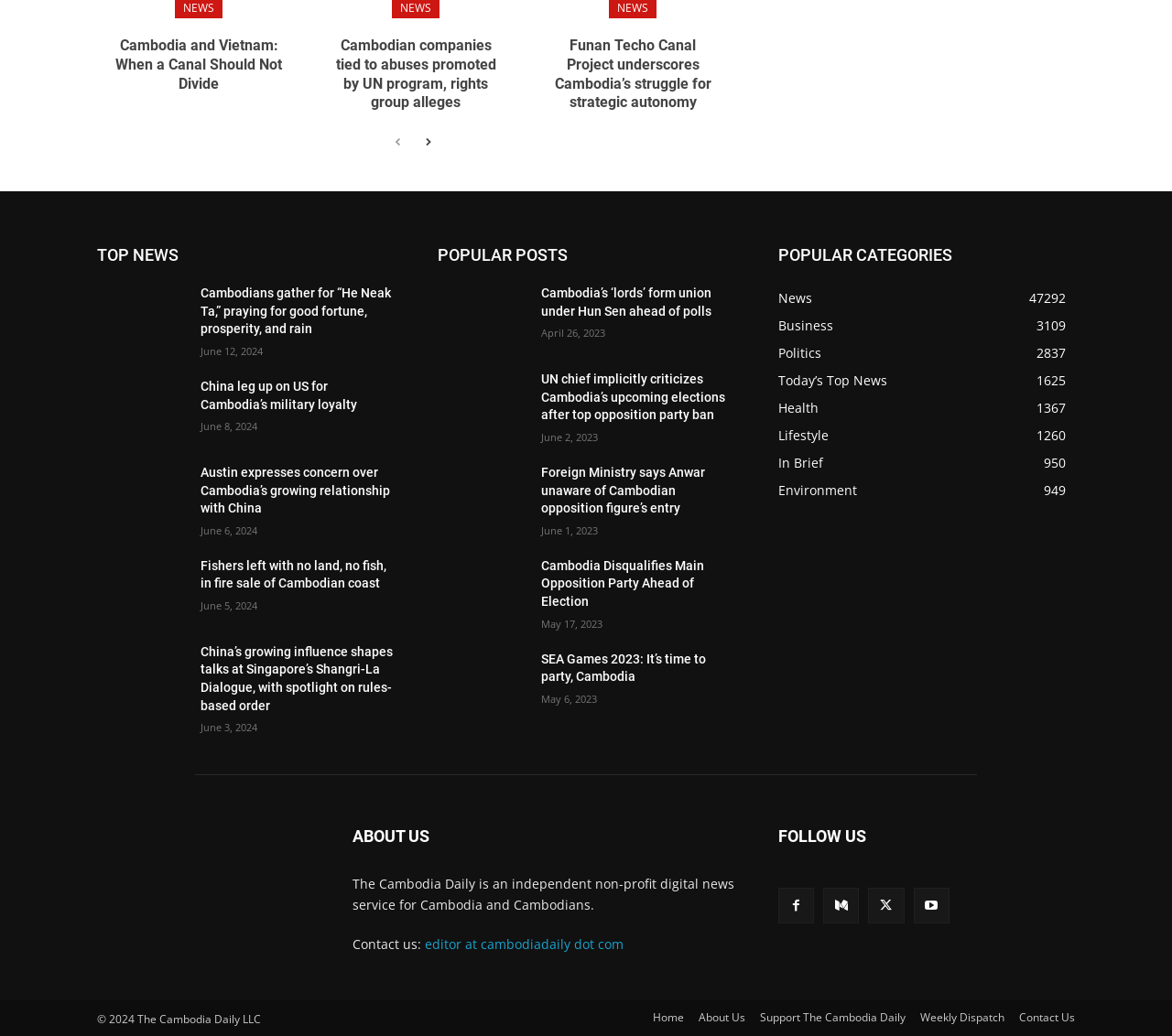Could you determine the bounding box coordinates of the clickable element to complete the instruction: "Click on the 'prev-page' link"? Provide the coordinates as four float numbers between 0 and 1, i.e., [left, top, right, bottom].

[0.33, 0.126, 0.349, 0.149]